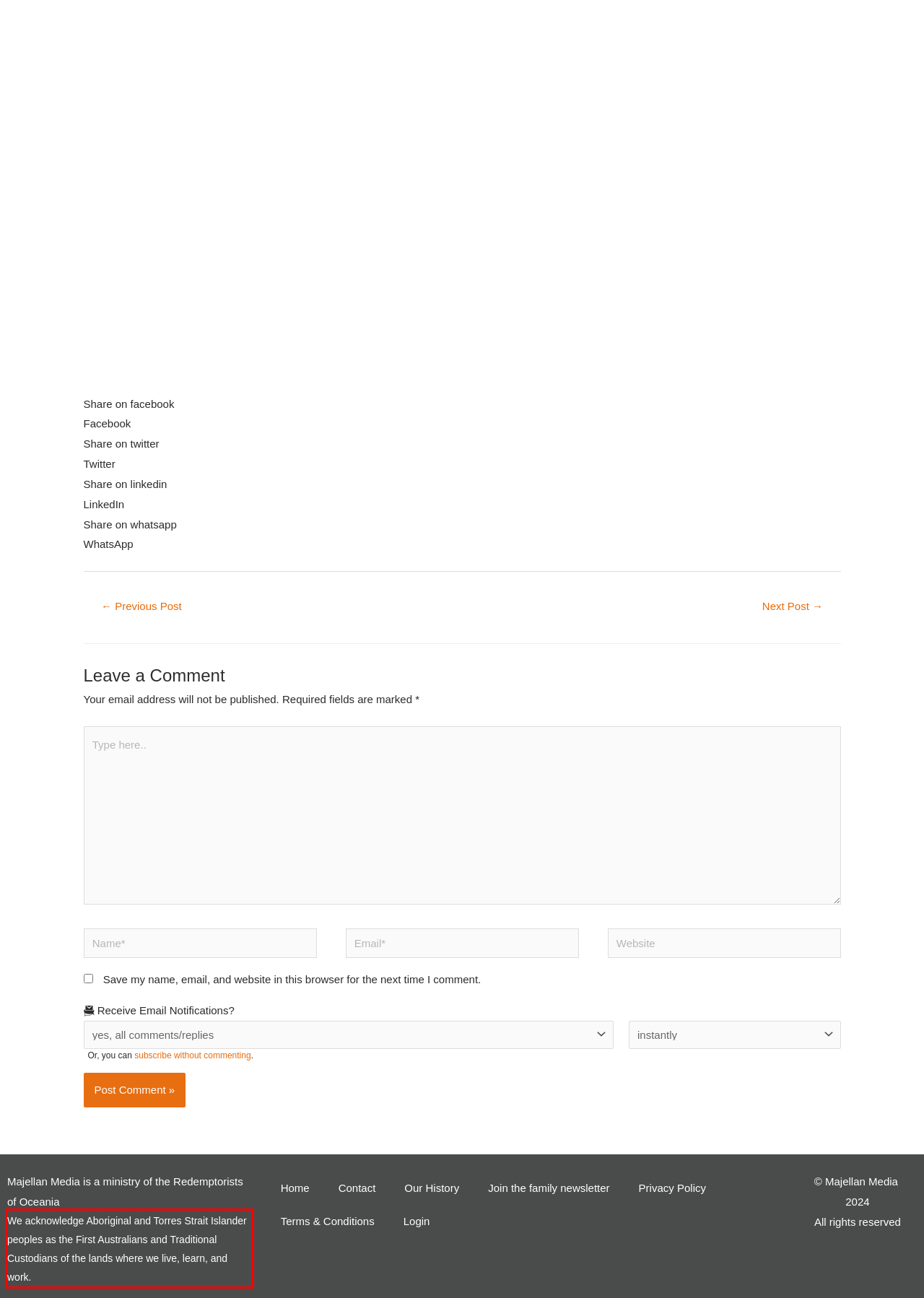With the provided screenshot of a webpage, locate the red bounding box and perform OCR to extract the text content inside it.

We acknowledge Aboriginal and Torres Strait Islander peoples as the First Australians and Traditional Custodians of the lands where we live, learn, and work.